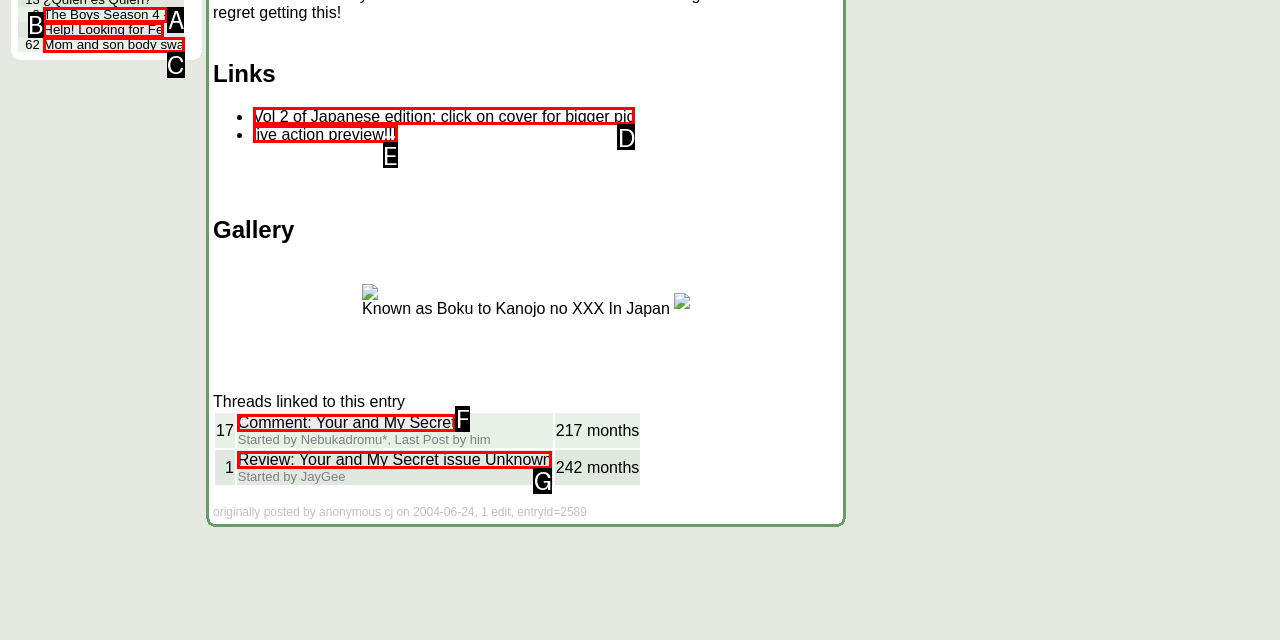Based on the description: The Boys Season 4 -, select the HTML element that best fits. Reply with the letter of the correct choice from the options given.

A